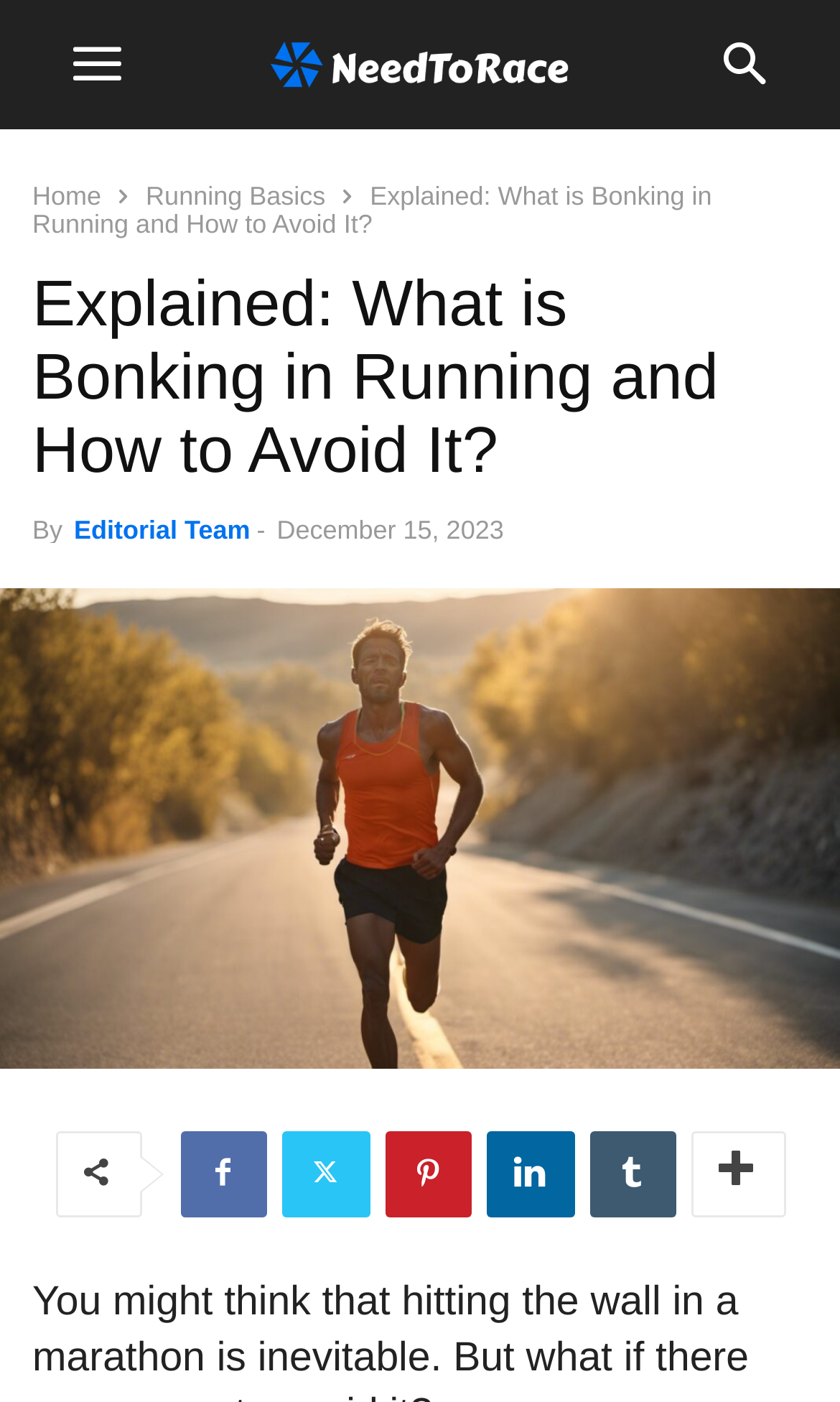When was the article published?
Give a detailed response to the question by analyzing the screenshot.

The publication date of the article can be determined by looking at the time element, which has the text 'December 15, 2023'.